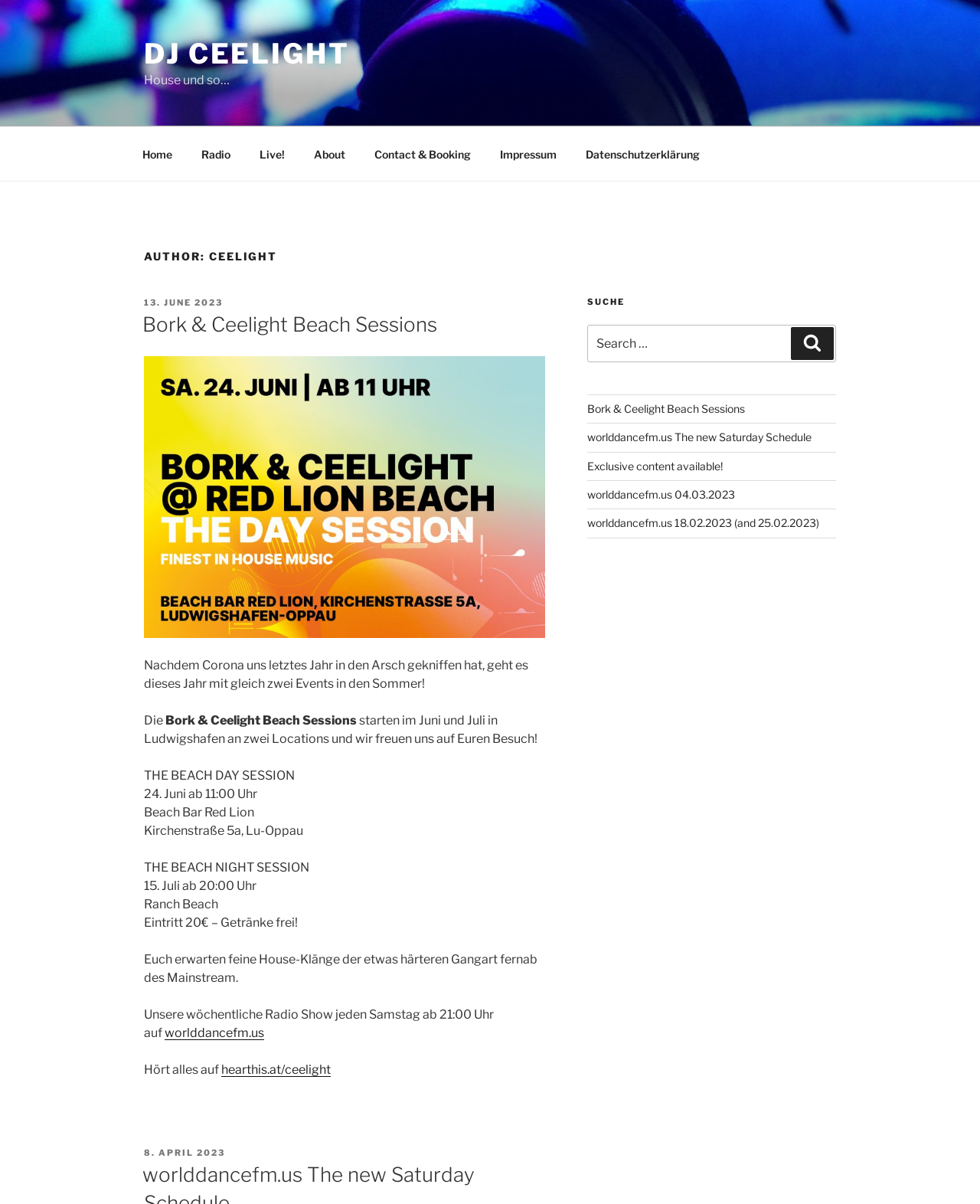Indicate the bounding box coordinates of the element that must be clicked to execute the instruction: "Read the article 'Bork & Ceelight Beach Sessions'". The coordinates should be given as four float numbers between 0 and 1, i.e., [left, top, right, bottom].

[0.147, 0.258, 0.556, 0.282]